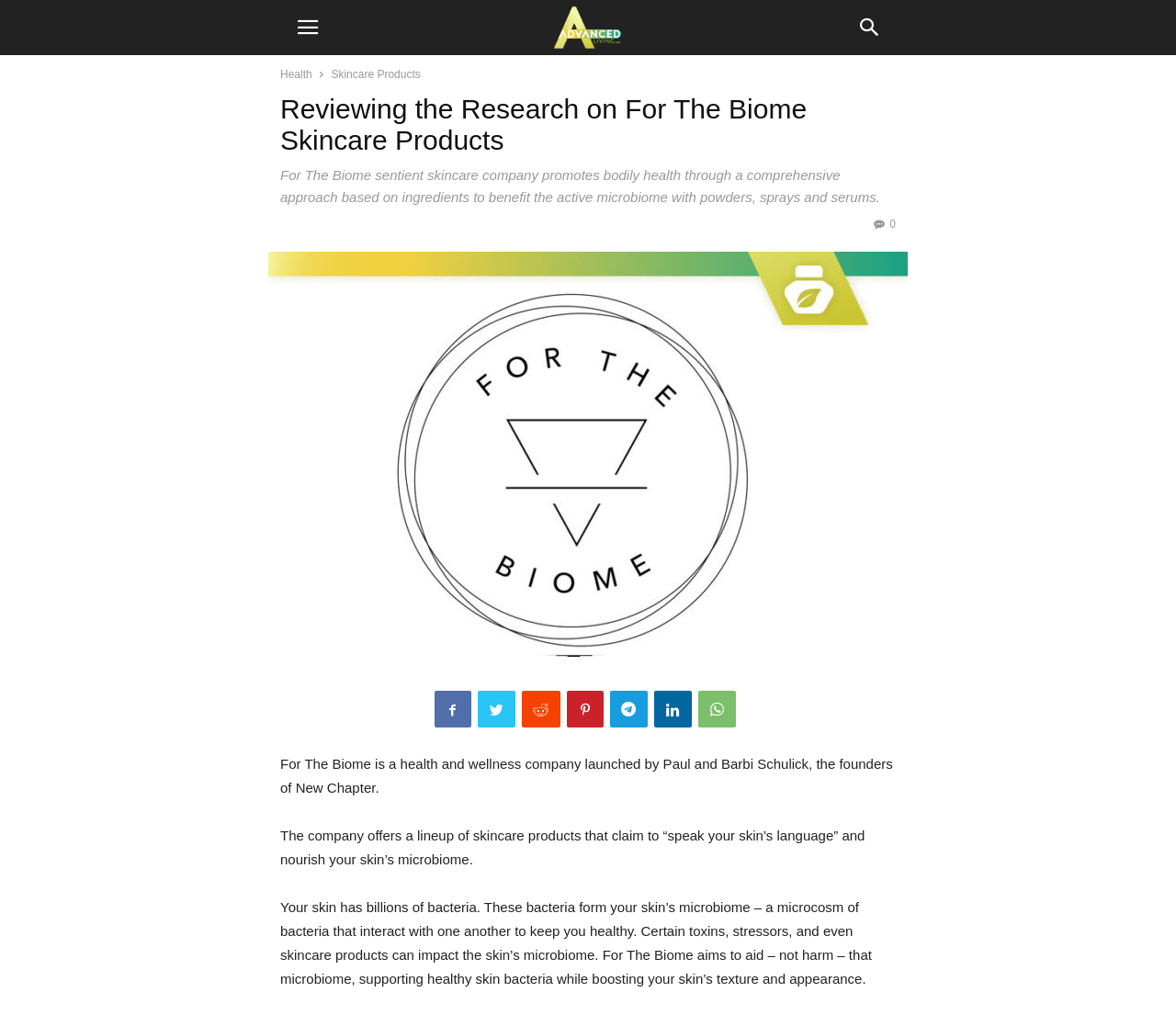Please identify the bounding box coordinates of the element I should click to complete this instruction: 'Go to the Health page'. The coordinates should be given as four float numbers between 0 and 1, like this: [left, top, right, bottom].

[0.238, 0.067, 0.265, 0.08]